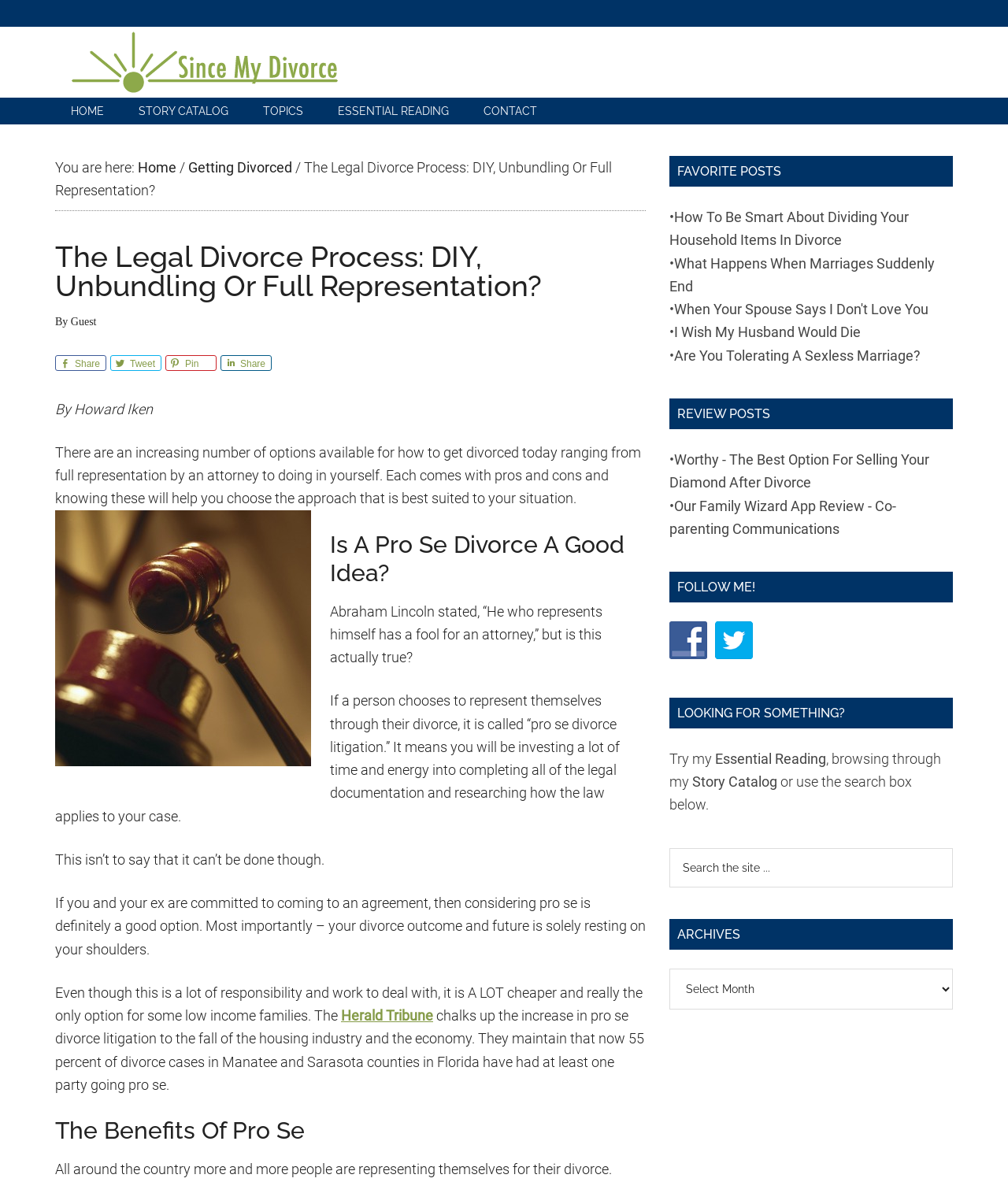Determine the bounding box coordinates of the section I need to click to execute the following instruction: "Click on the 'HOME' link". Provide the coordinates as four float numbers between 0 and 1, i.e., [left, top, right, bottom].

[0.055, 0.083, 0.119, 0.105]